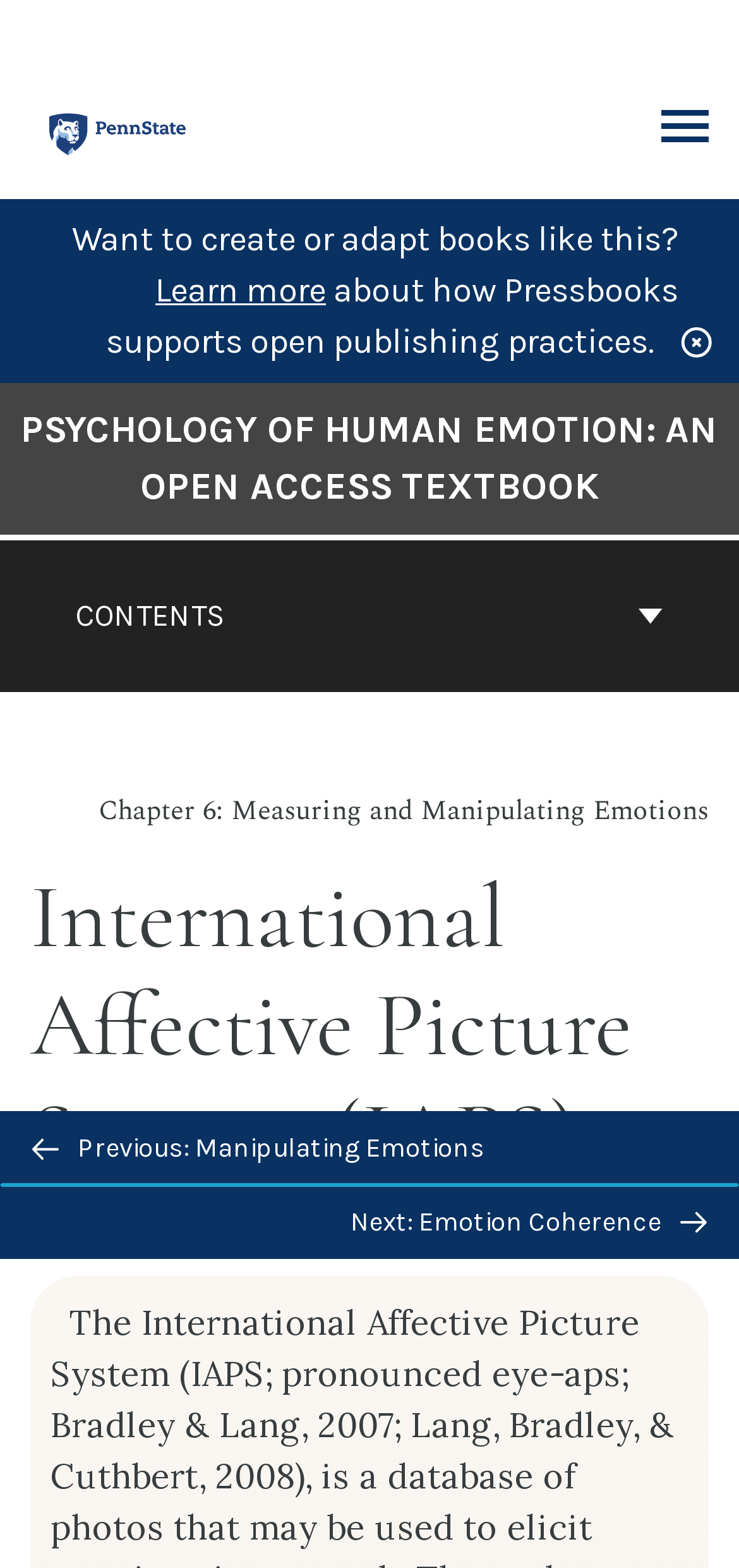Can you determine the bounding box coordinates of the area that needs to be clicked to fulfill the following instruction: "Go to The Pennsylvania State University website"?

[0.041, 0.07, 0.281, 0.093]